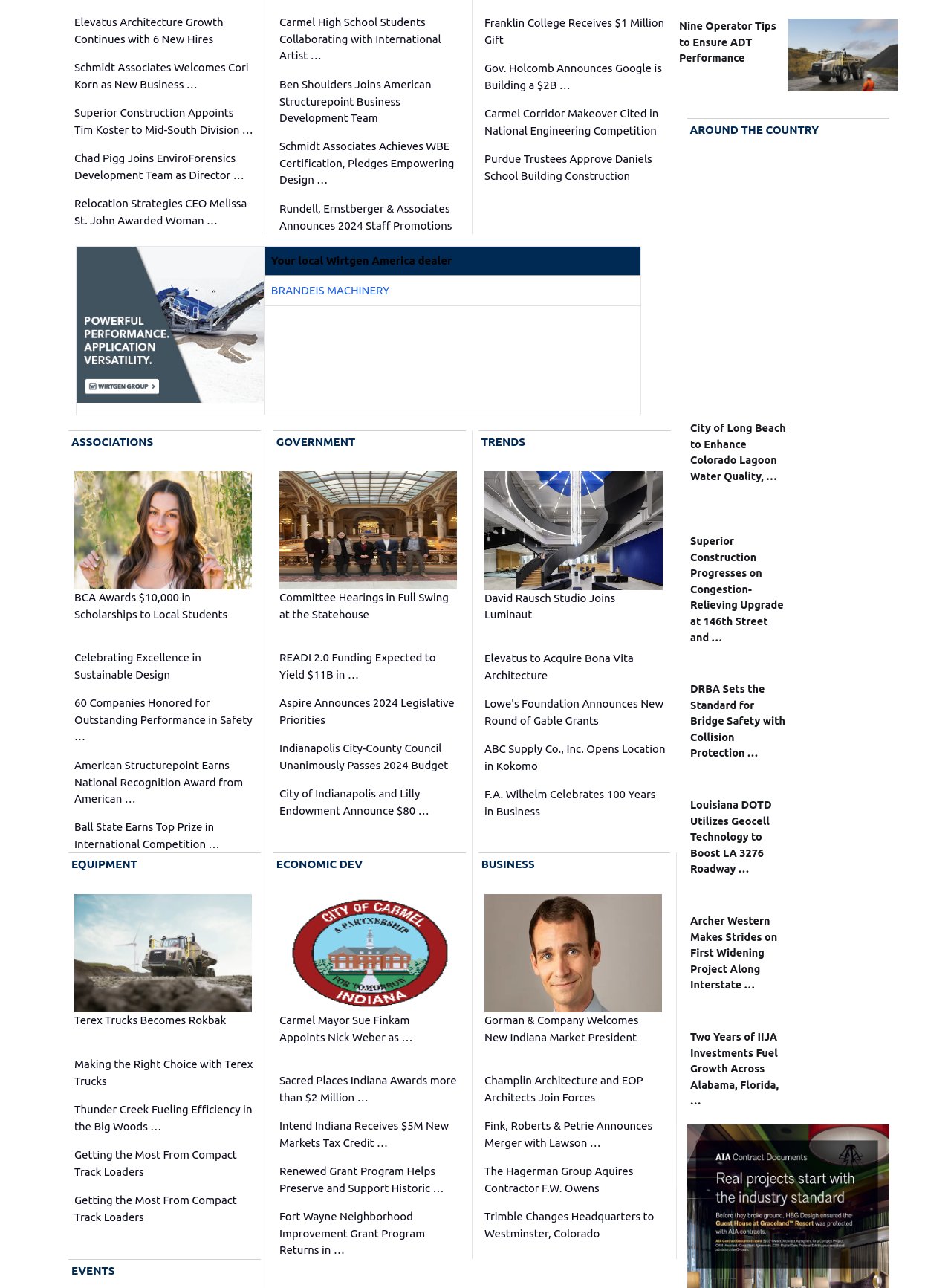Provide a brief response using a word or short phrase to this question:
What is the name of the person in the image?

Rebekah Fortman